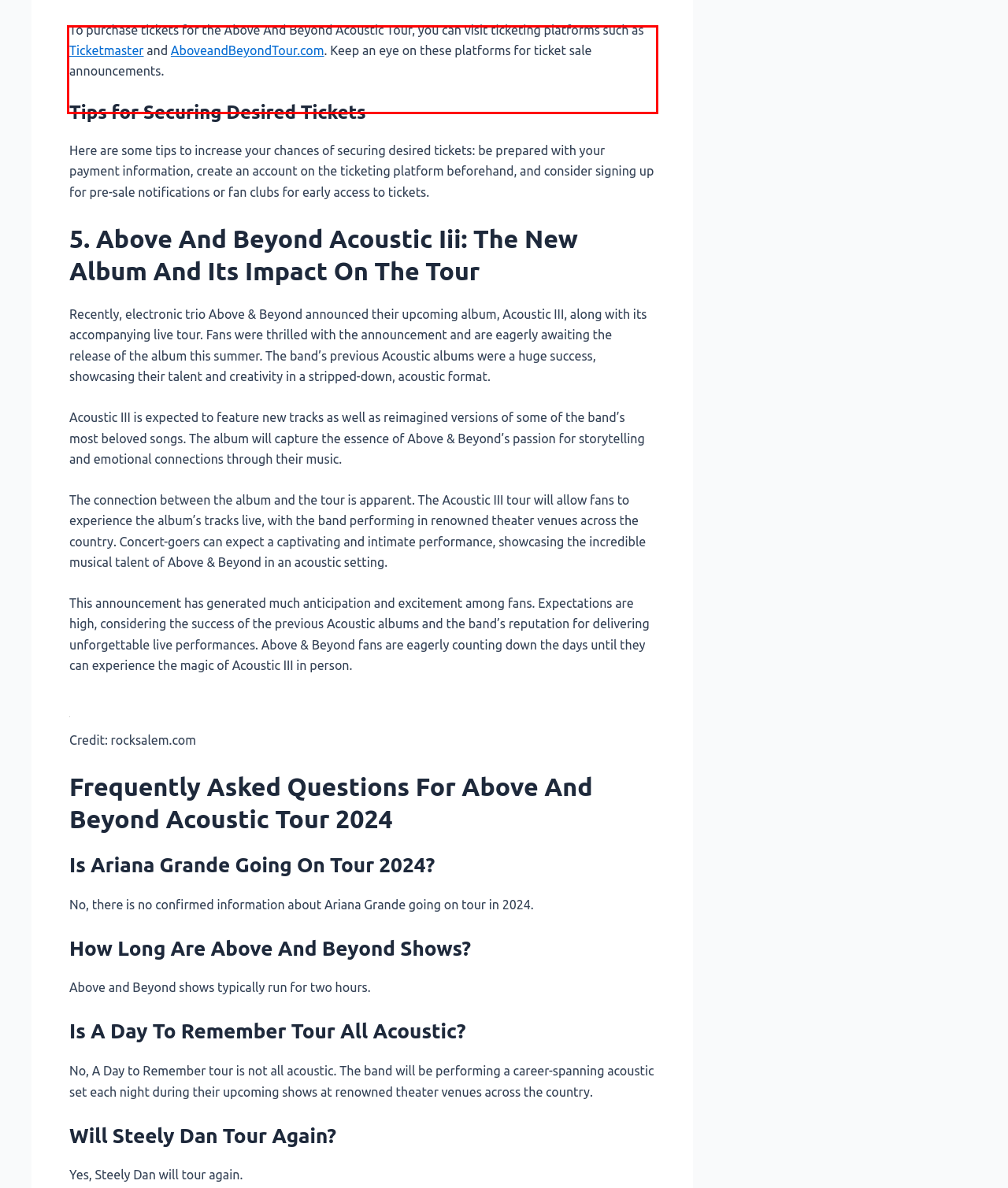View the screenshot of the webpage and identify the UI element surrounded by a red bounding box. Extract the text contained within this red bounding box.

This announcement has generated much anticipation and excitement among fans. Expectations are high, considering the success of the previous Acoustic albums and the band’s reputation for delivering unforgettable live performances. Above & Beyond fans are eagerly counting down the days until they can experience the magic of Acoustic III in person.